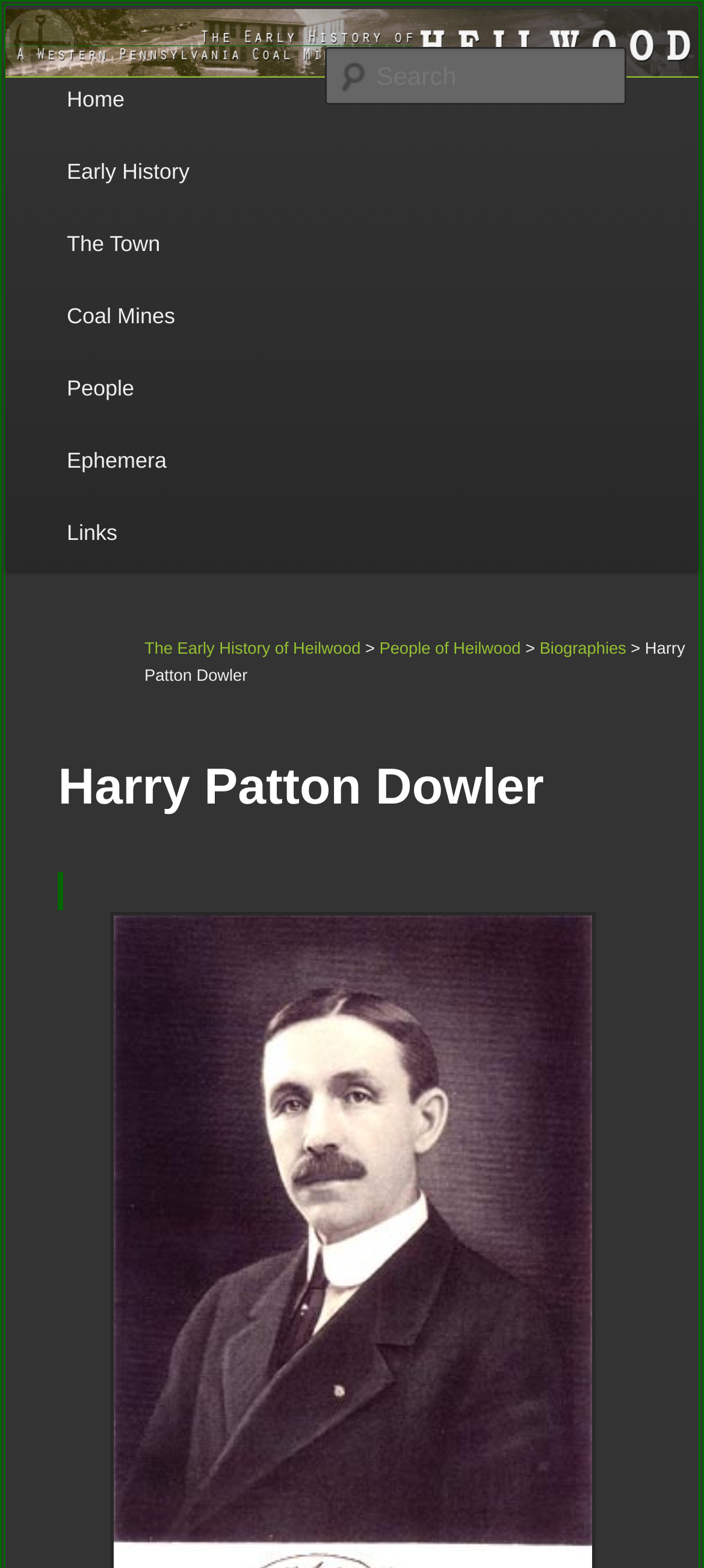What is the search function for on this webpage?
Could you please answer the question thoroughly and with as much detail as possible?

I found the answer by looking at the 'StaticText' element with the text 'Search' and the adjacent 'textbox' element with the same text, indicating that it is a search function.